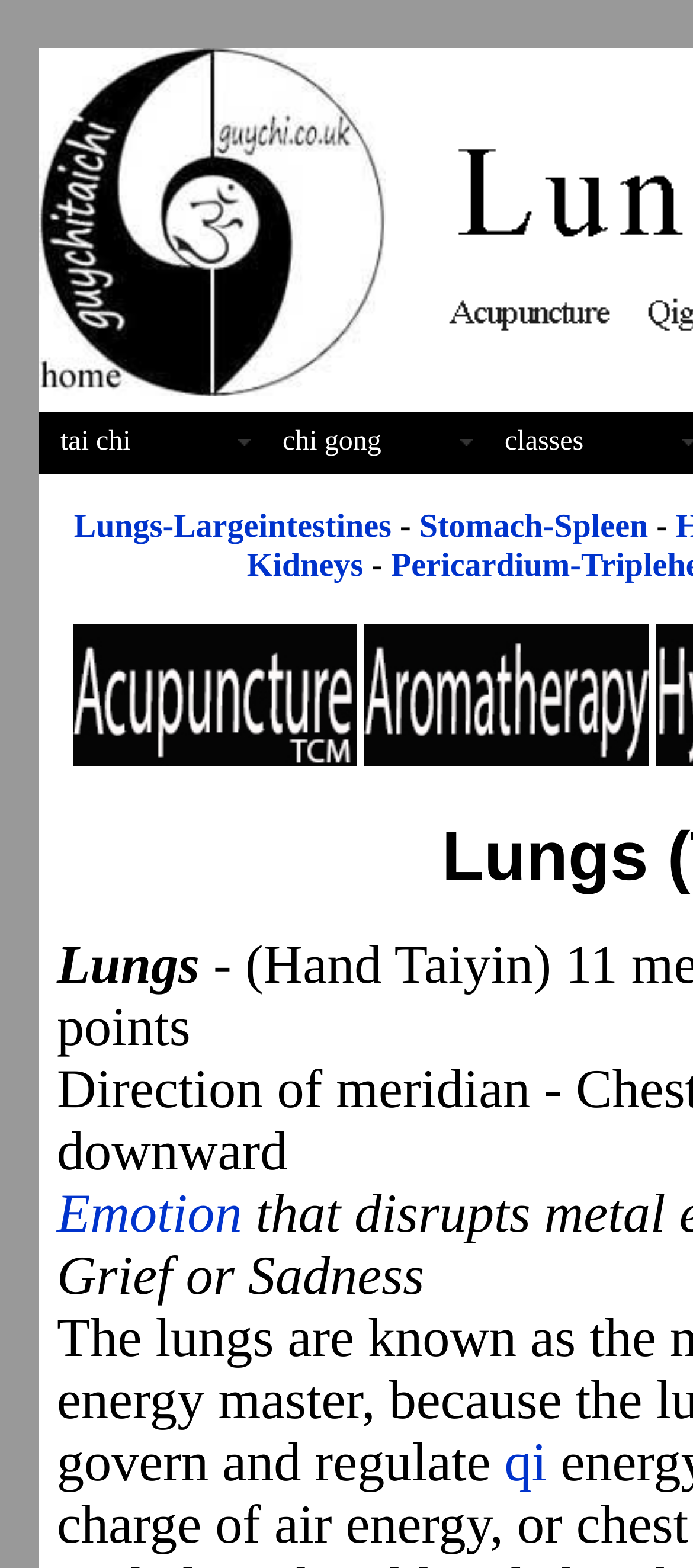Please give a one-word or short phrase response to the following question: 
What is the category of 'Aromatherapy - herbal medicine'?

Traditional Chinese Medicine